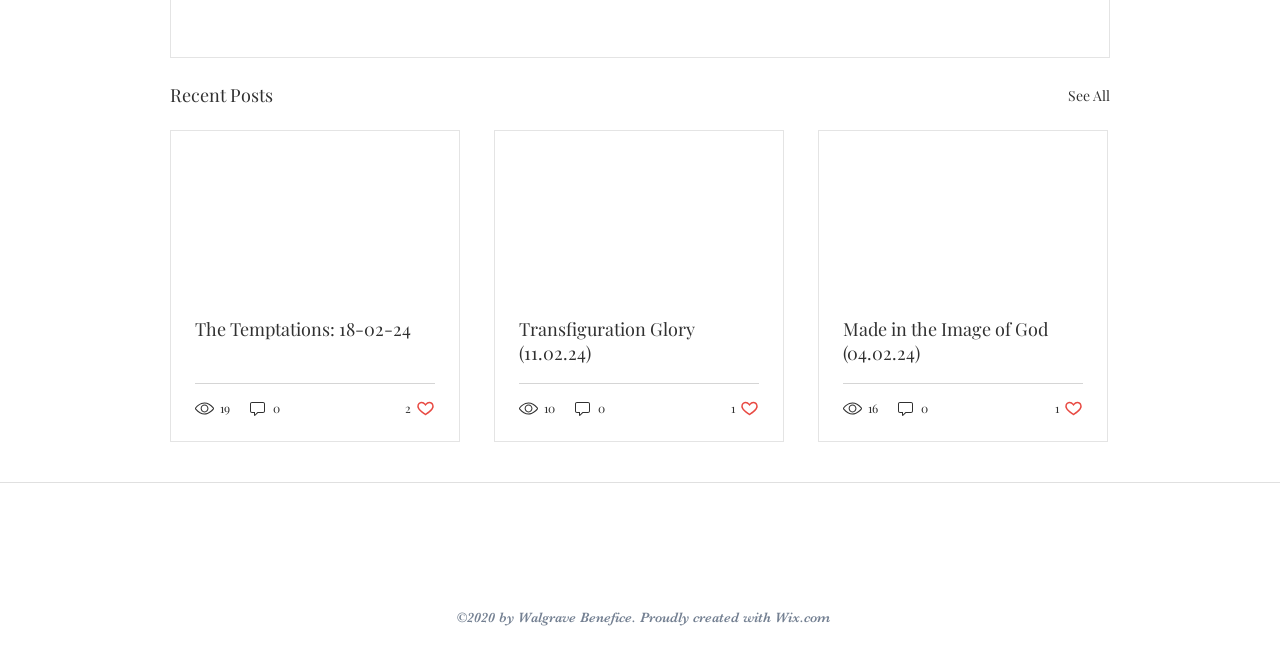Please mark the clickable region by giving the bounding box coordinates needed to complete this instruction: "Click on the 'See All' link".

[0.834, 0.122, 0.867, 0.166]